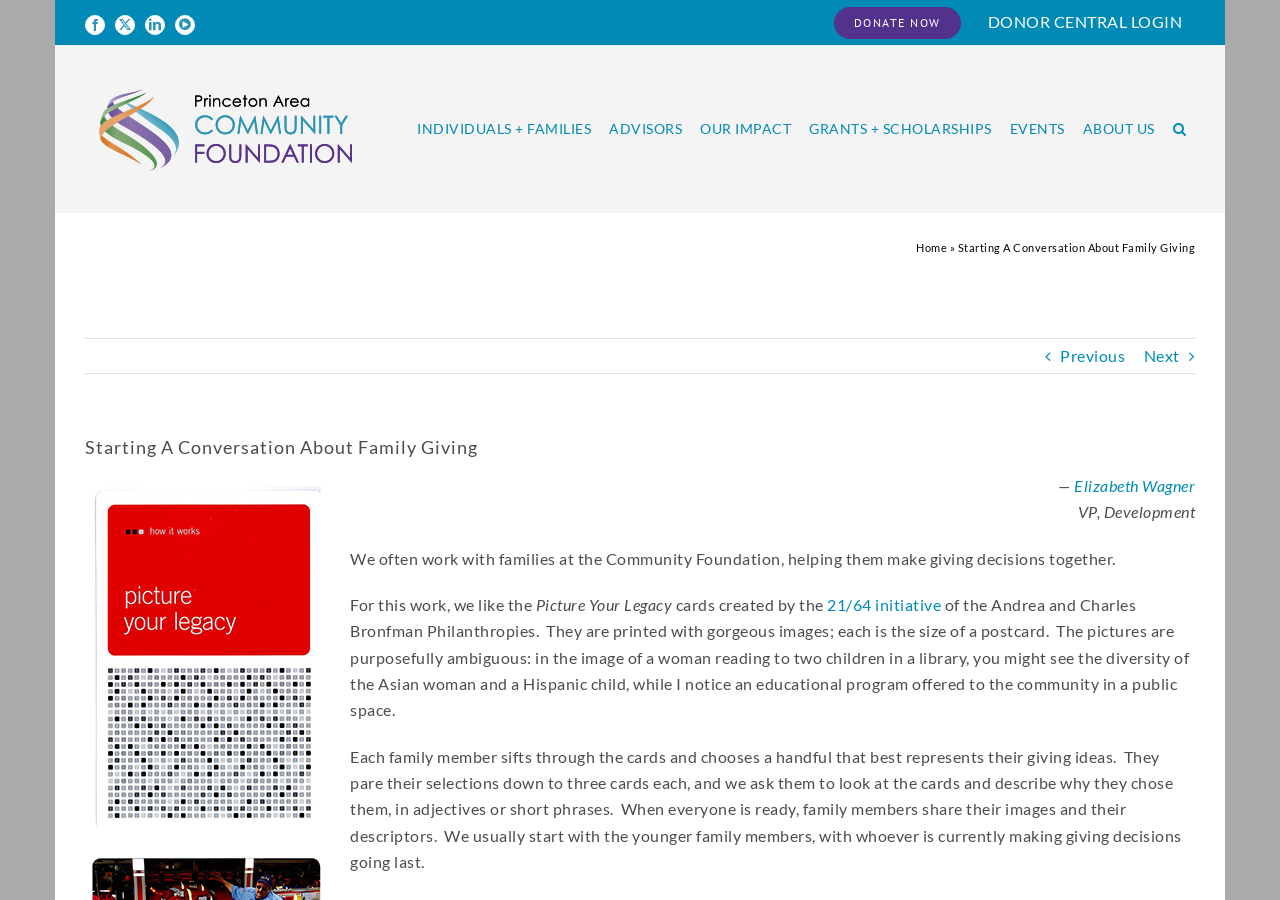What is the name of the initiative that created the 'Picture Your Legacy' cards?
Please give a detailed and elaborate explanation in response to the question.

I found the answer by reading the text on the webpage, which mentions that the 'Picture Your Legacy' cards were created by the 21/64 initiative of the Andrea and Charles Bronfman Philanthropies.